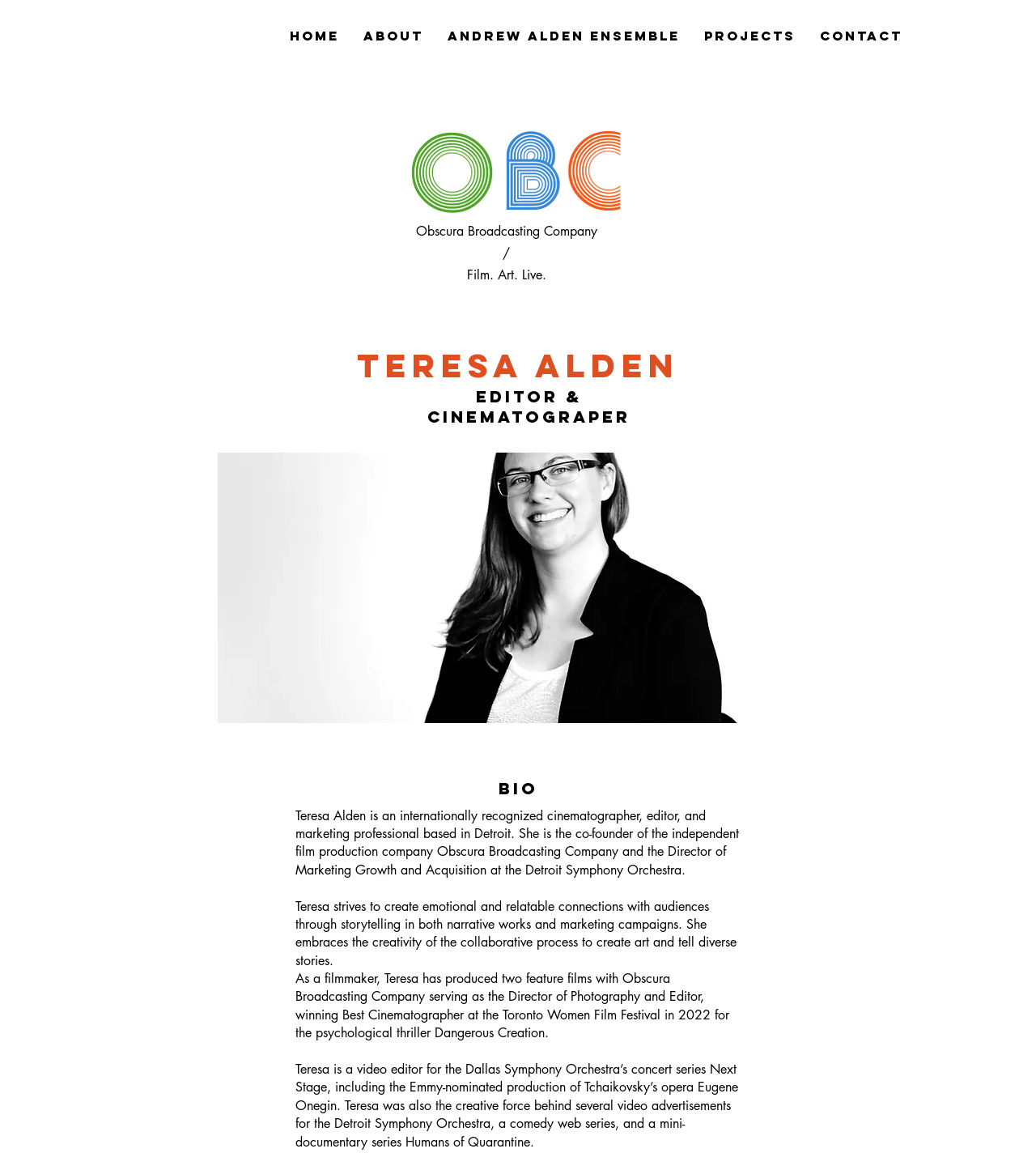Locate the bounding box coordinates of the clickable region to complete the following instruction: "view Teresa Alden's bio."

[0.355, 0.663, 0.645, 0.685]